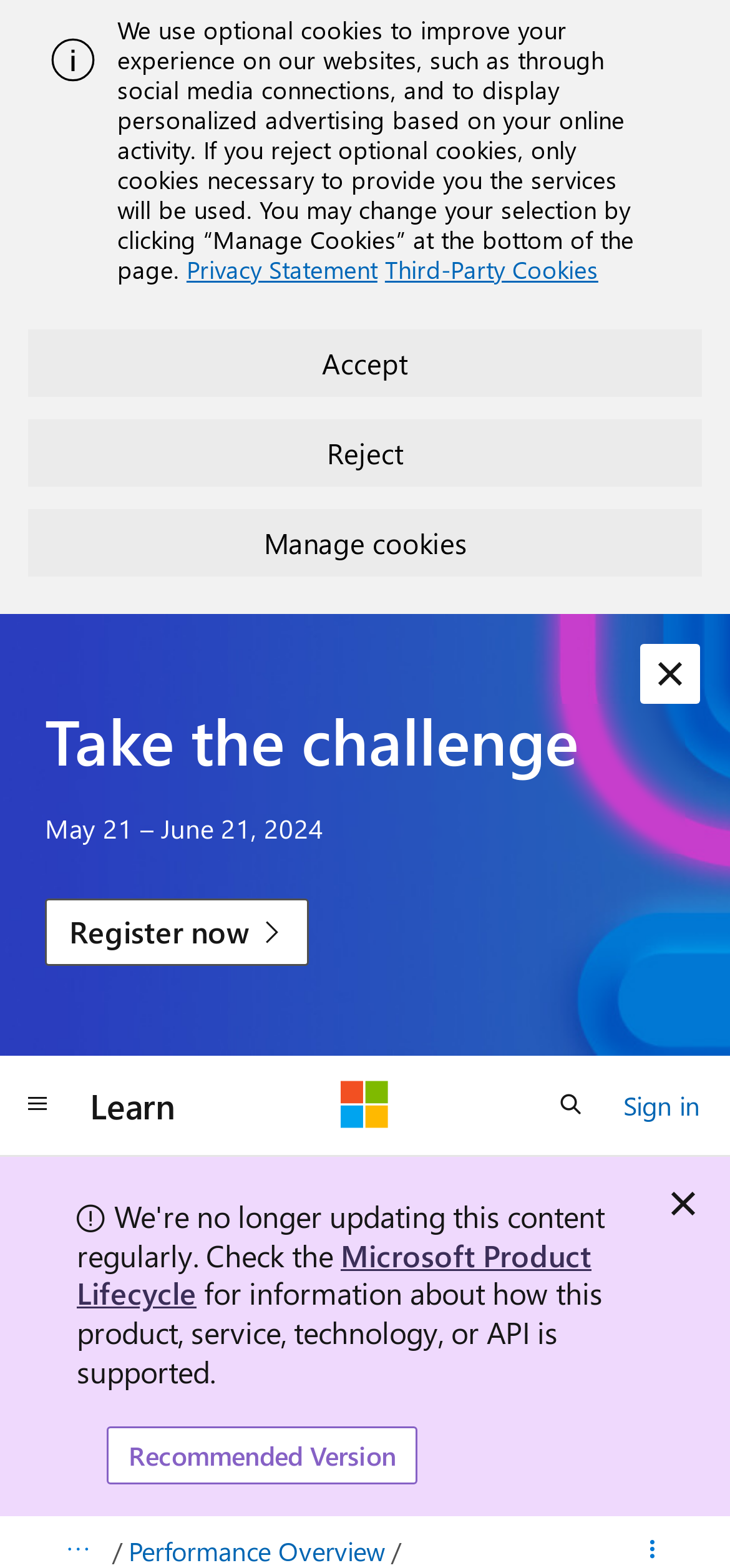What is the topic of the webpage?
Use the screenshot to answer the question with a single word or phrase.

ASP.NET web sites